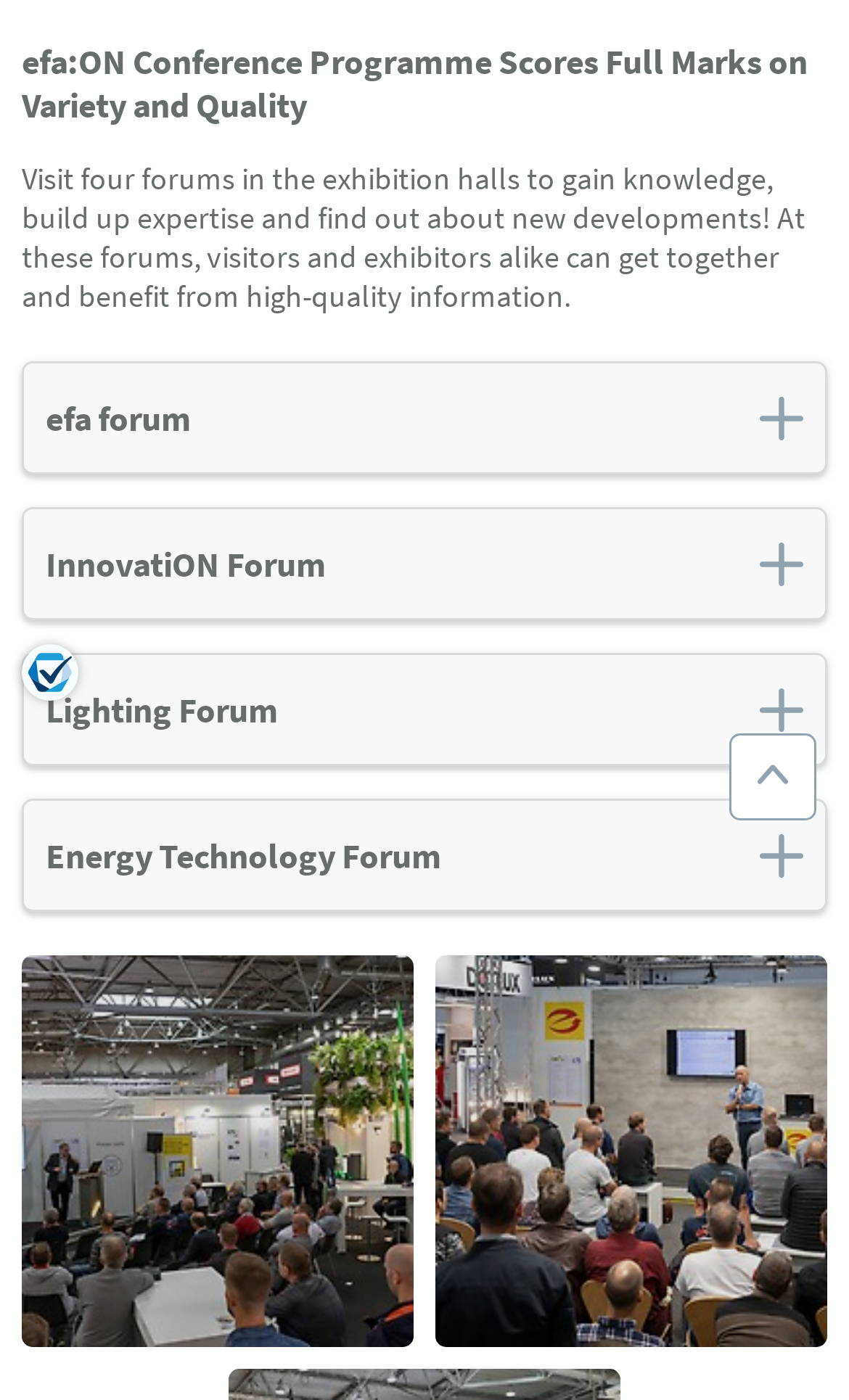Can you find the bounding box coordinates for the UI element given this description: "Scroll to the top"? Provide the coordinates as four float numbers between 0 and 1: [left, top, right, bottom].

[0.859, 0.524, 0.962, 0.586]